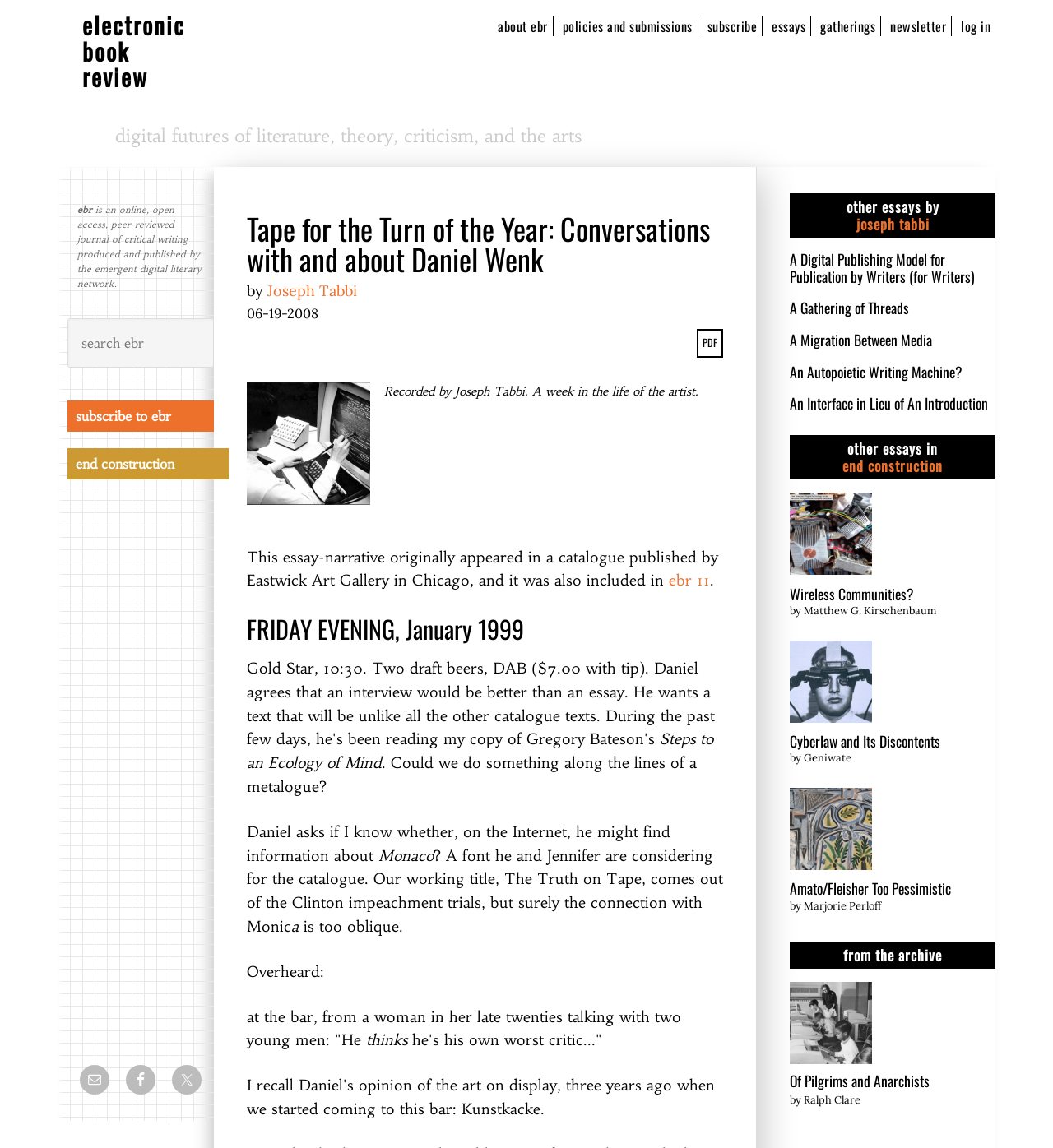What is the date of the essay?
Please provide a full and detailed response to the question.

I found the date of the essay by looking at the static text element with the text '06-19-2008' which is located near the top of the webpage, below the author's name.